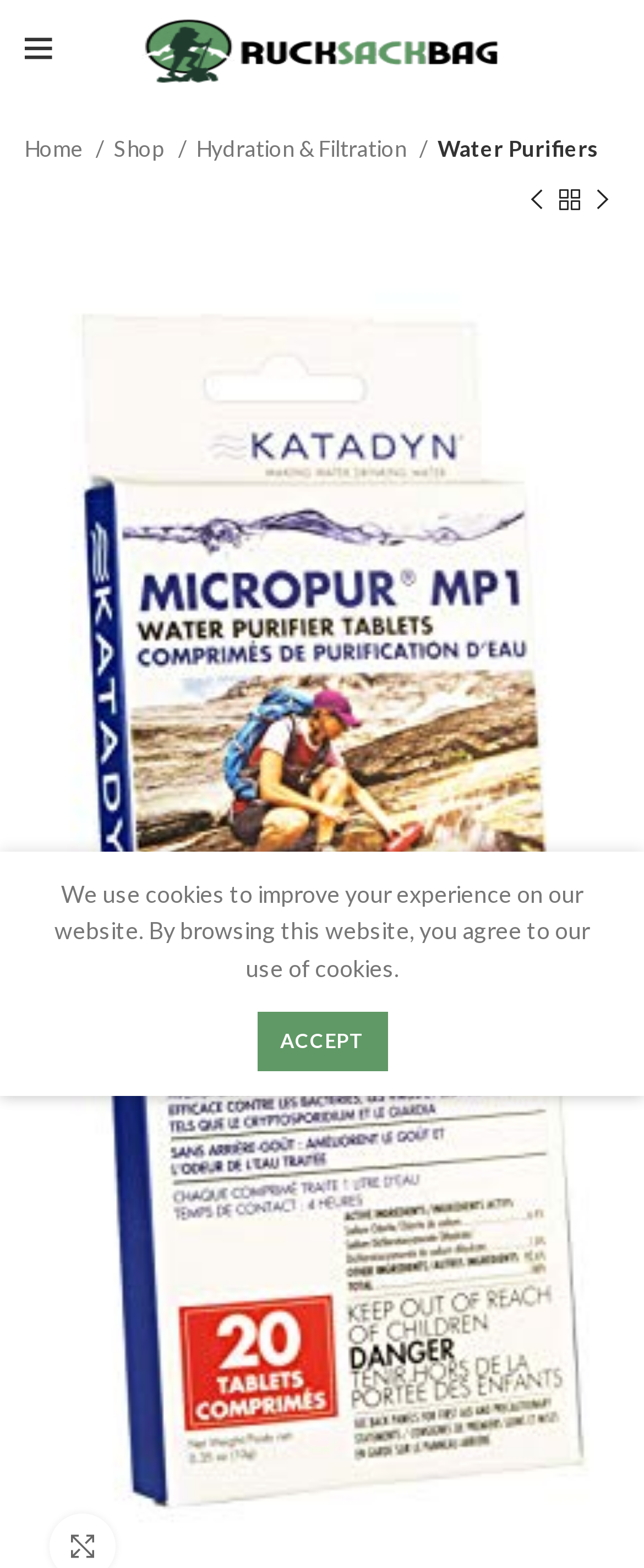Give a full account of the webpage's elements and their arrangement.

This webpage is about a product, specifically the Katadyn Micropur MP1 Purification Tablets (20 count) sold on Rucksackbag.com. At the top left corner, there is a link to open the mobile menu. Next to it, there is a navigation menu with links to Home, Shop, Hydration & Filtration, and Water Purifiers. 

Below the navigation menu, there are links to navigate to the previous and next product, with an icon in between. The previous product link is located to the left of the icon, and the next product link is to the right.

In the middle of the page, there is a notification about the use of cookies on the website, with an ACCEPT button to the right. 

At the bottom of the page, there are several links and icons. From left to right, there is a link to shop, a link to the wishlist, a link to the cart with a 0 item count, and a link to the user's account.